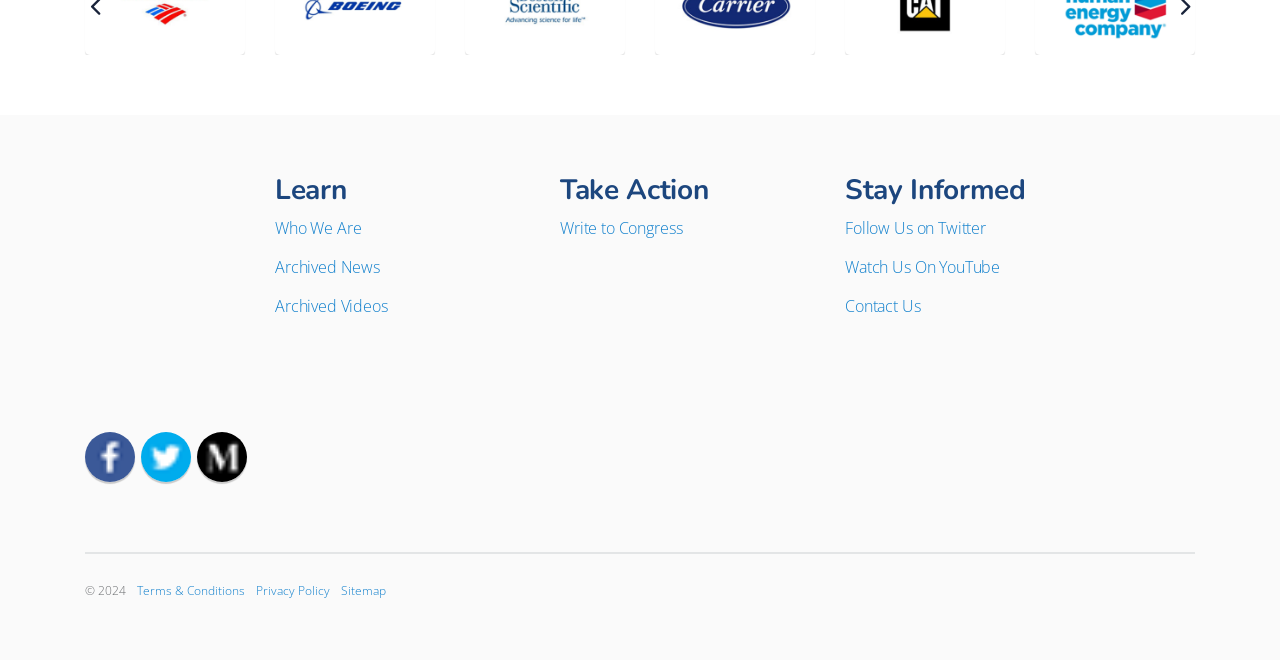Identify the bounding box coordinates of the section that should be clicked to achieve the task described: "View terms and conditions".

[0.107, 0.882, 0.191, 0.908]